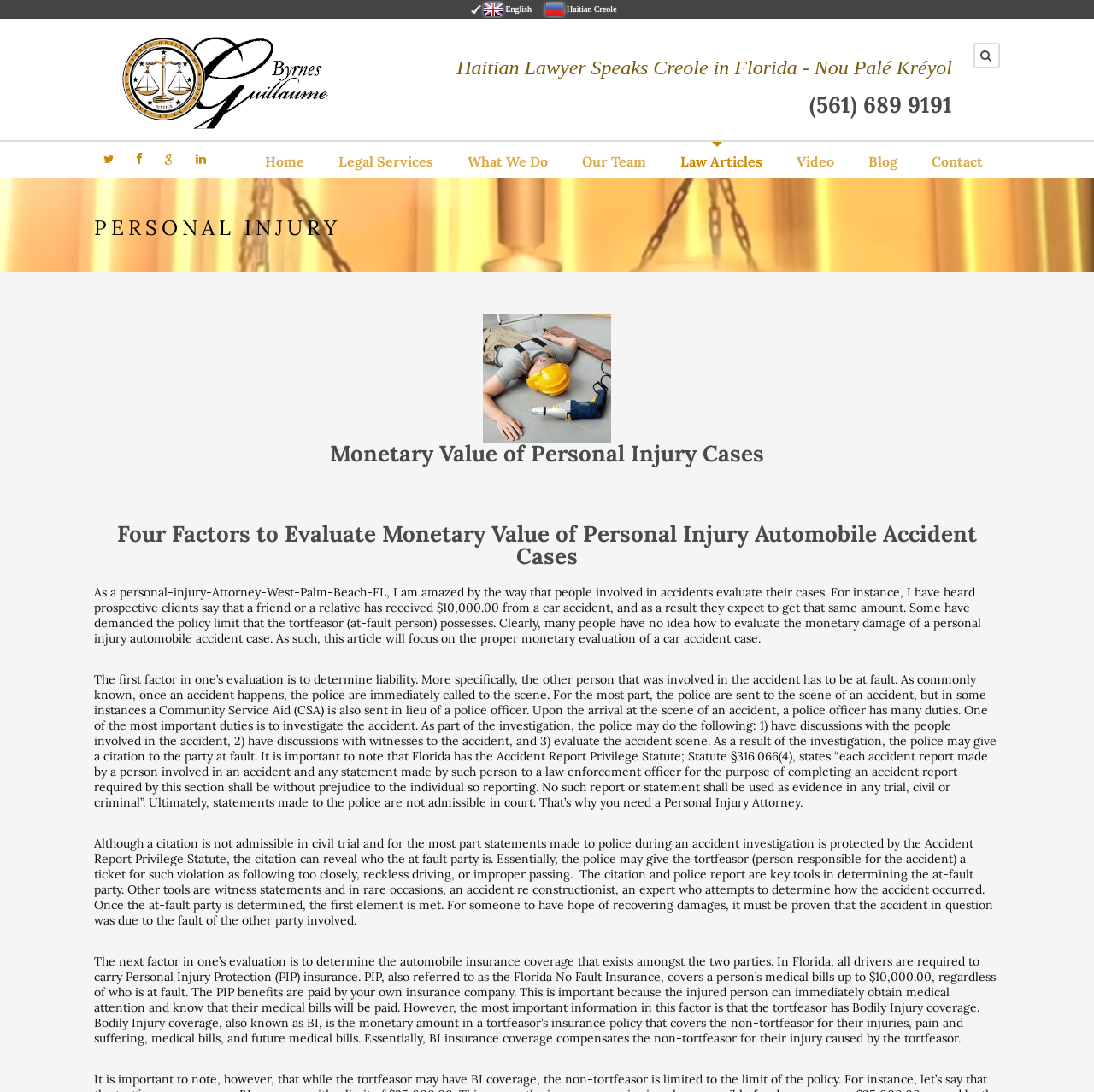Bounding box coordinates must be specified in the format (top-left x, top-left y, bottom-right x, bottom-right y). All values should be floating point numbers between 0 and 1. What are the bounding box coordinates of the UI element described as: Haitian Creole

[0.492, 0.002, 0.57, 0.015]